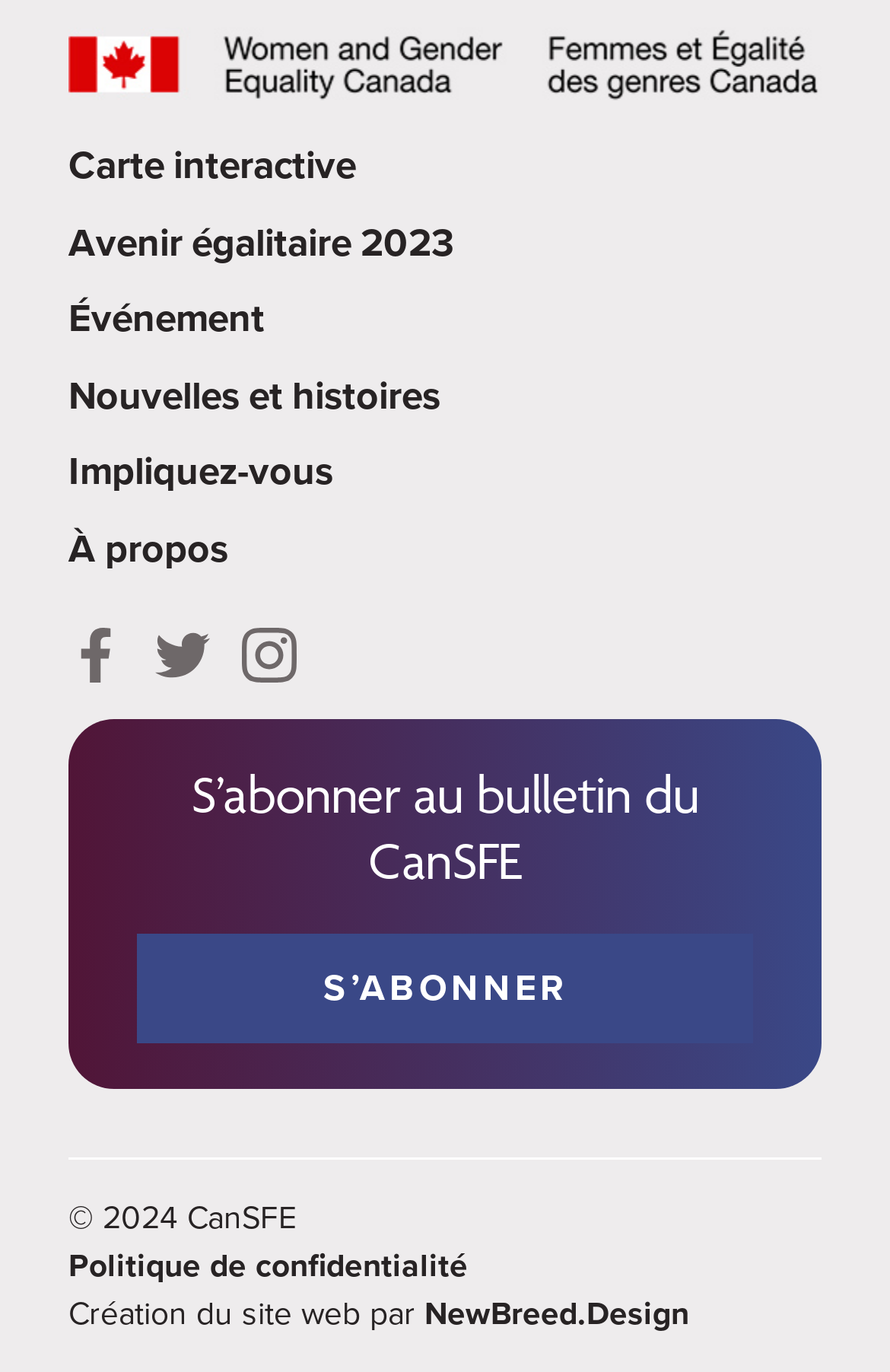Respond to the question below with a single word or phrase: How many links are there in the top navigation menu?

7